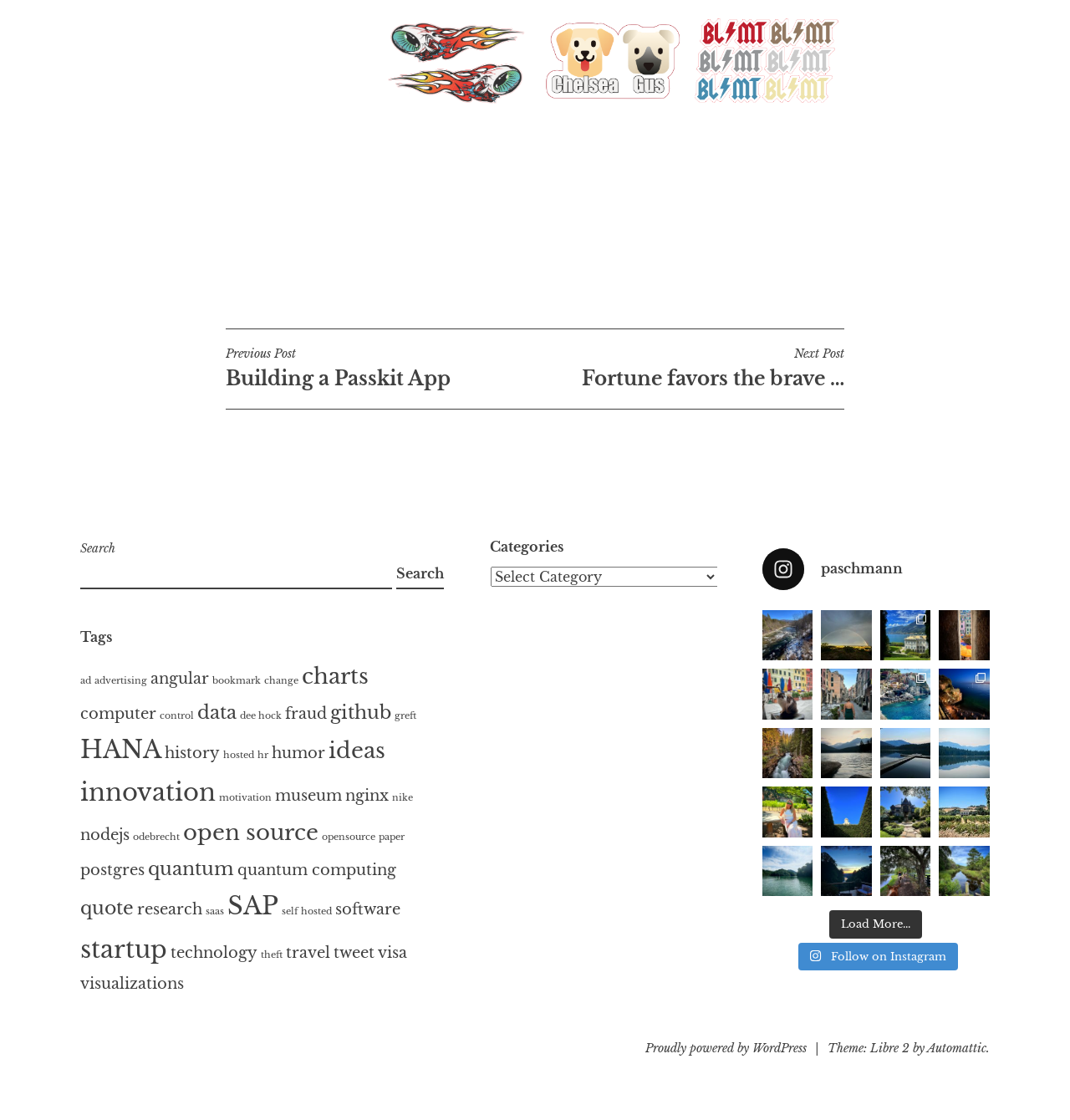Identify the bounding box coordinates of the area that should be clicked in order to complete the given instruction: "Select a category". The bounding box coordinates should be four float numbers between 0 and 1, i.e., [left, top, right, bottom].

[0.458, 0.506, 0.671, 0.524]